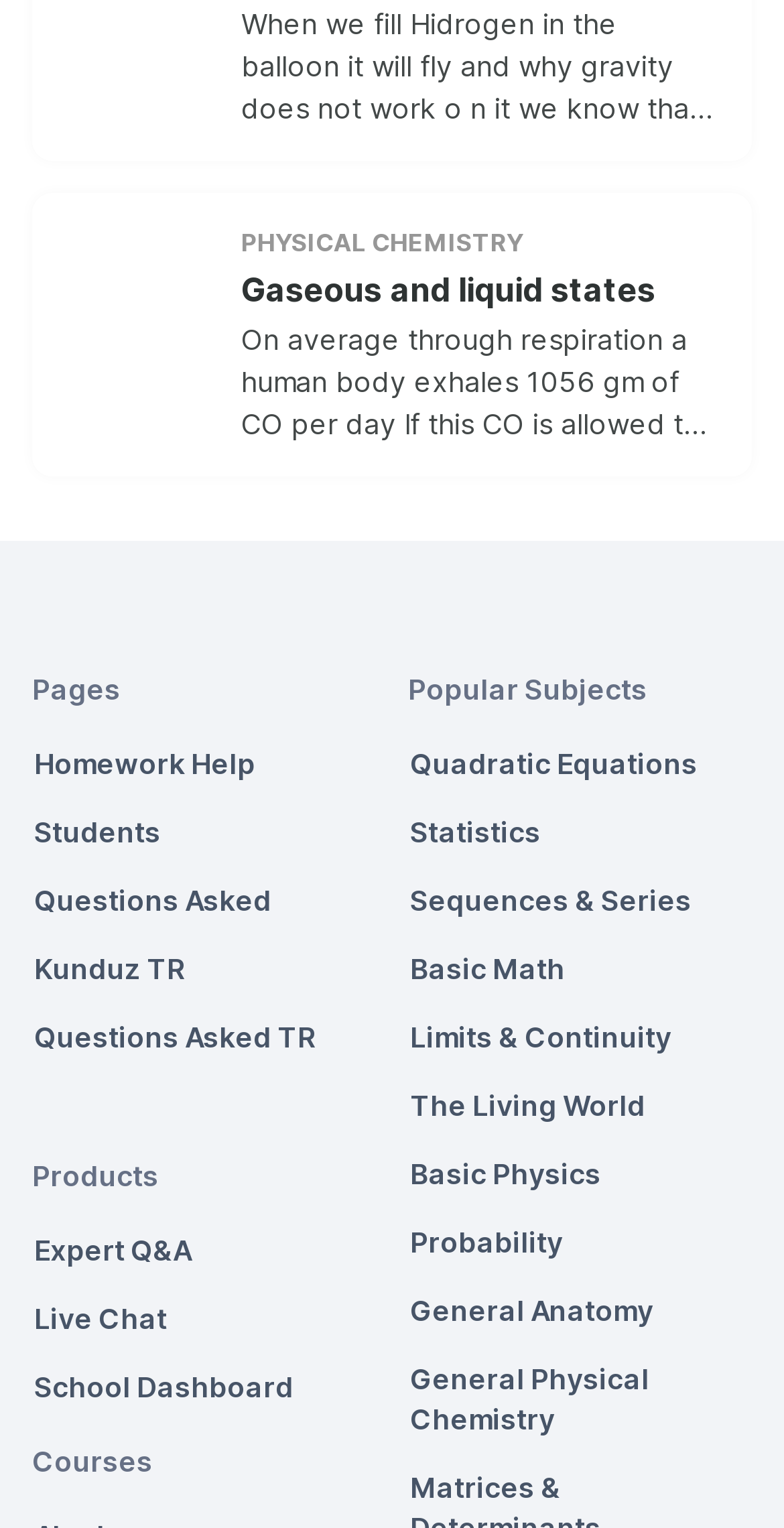Please provide the bounding box coordinates for the element that needs to be clicked to perform the instruction: "Explore 'The Living World'". The coordinates must consist of four float numbers between 0 and 1, formatted as [left, top, right, bottom].

[0.521, 0.71, 0.826, 0.739]